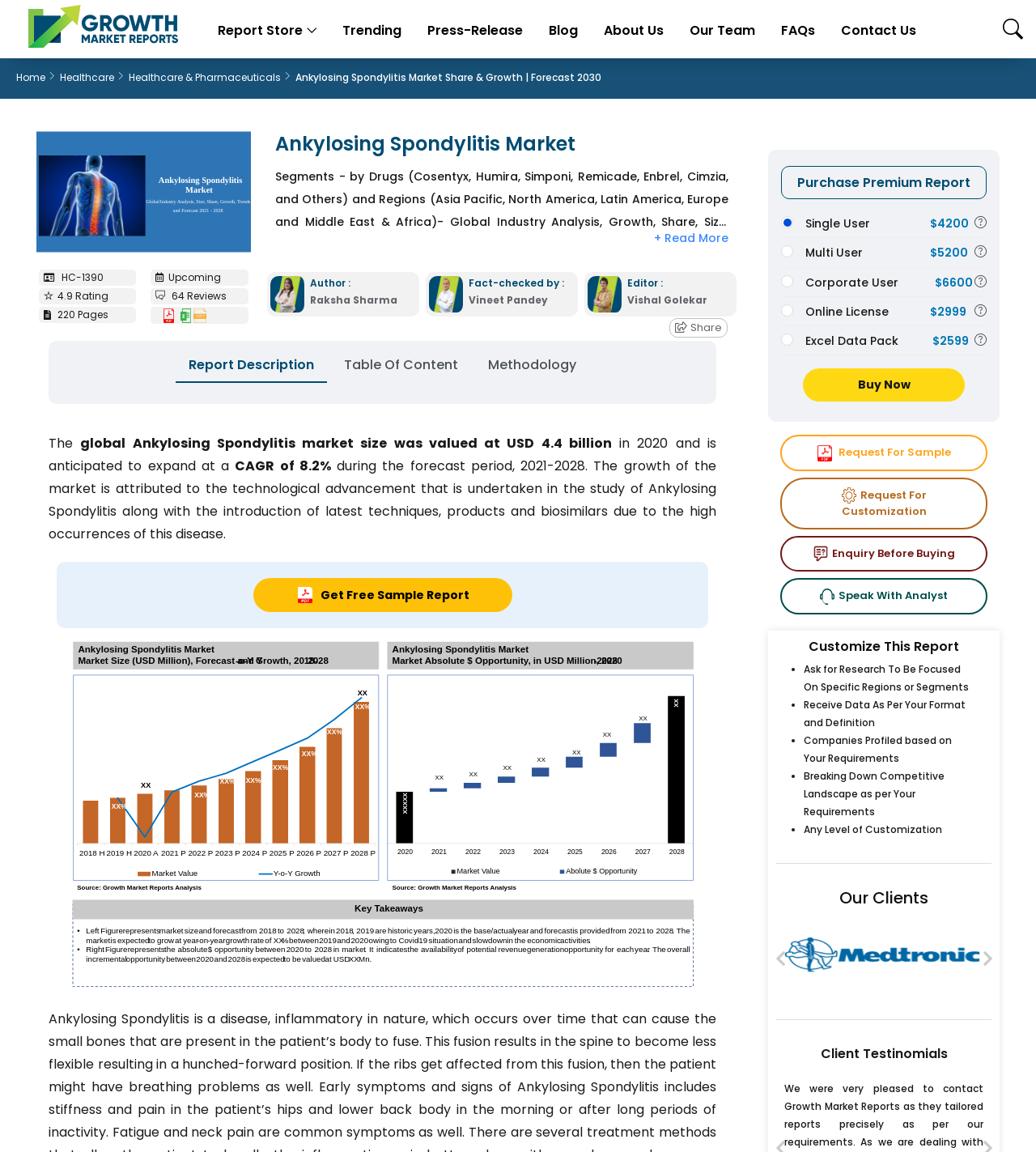Provide the bounding box coordinates of the HTML element this sentence describes: "繁體中文".

None